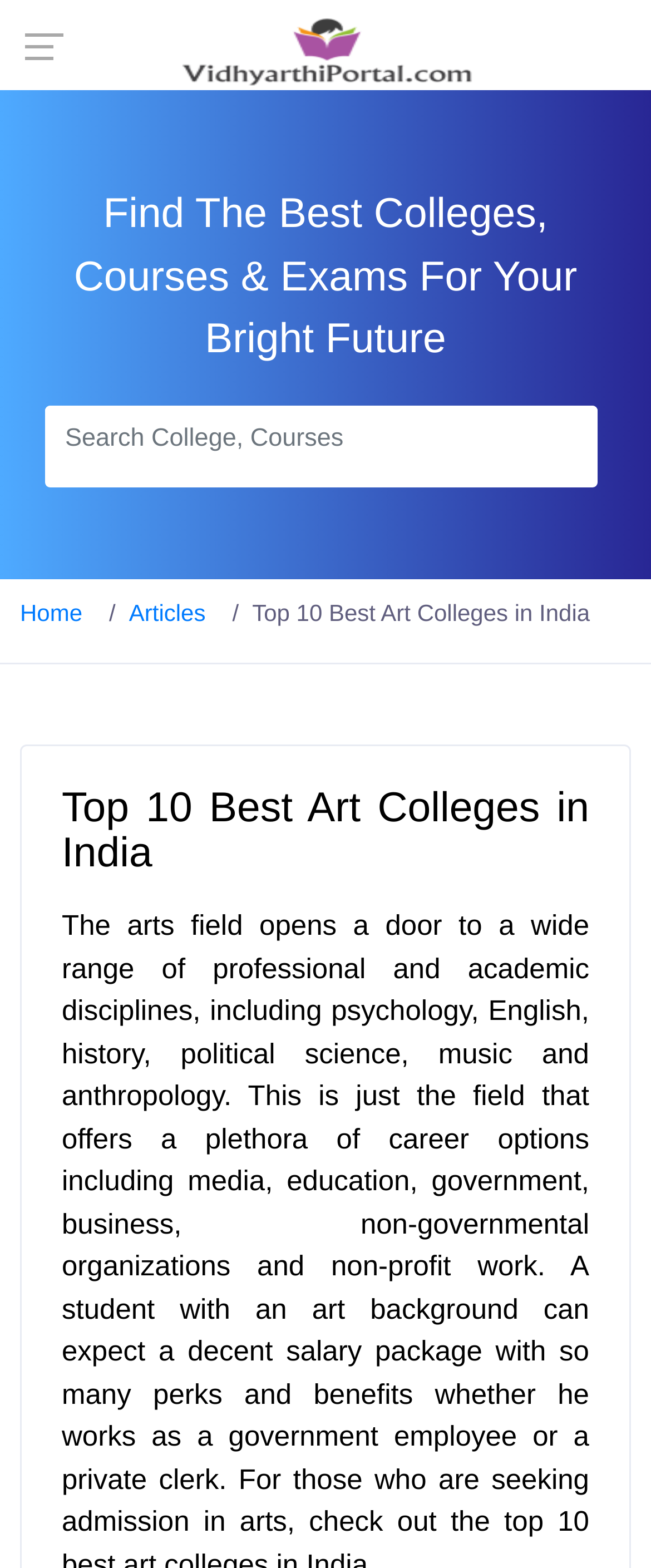What is the topic of the current webpage?
Give a single word or phrase as your answer by examining the image.

Best Art Colleges in India